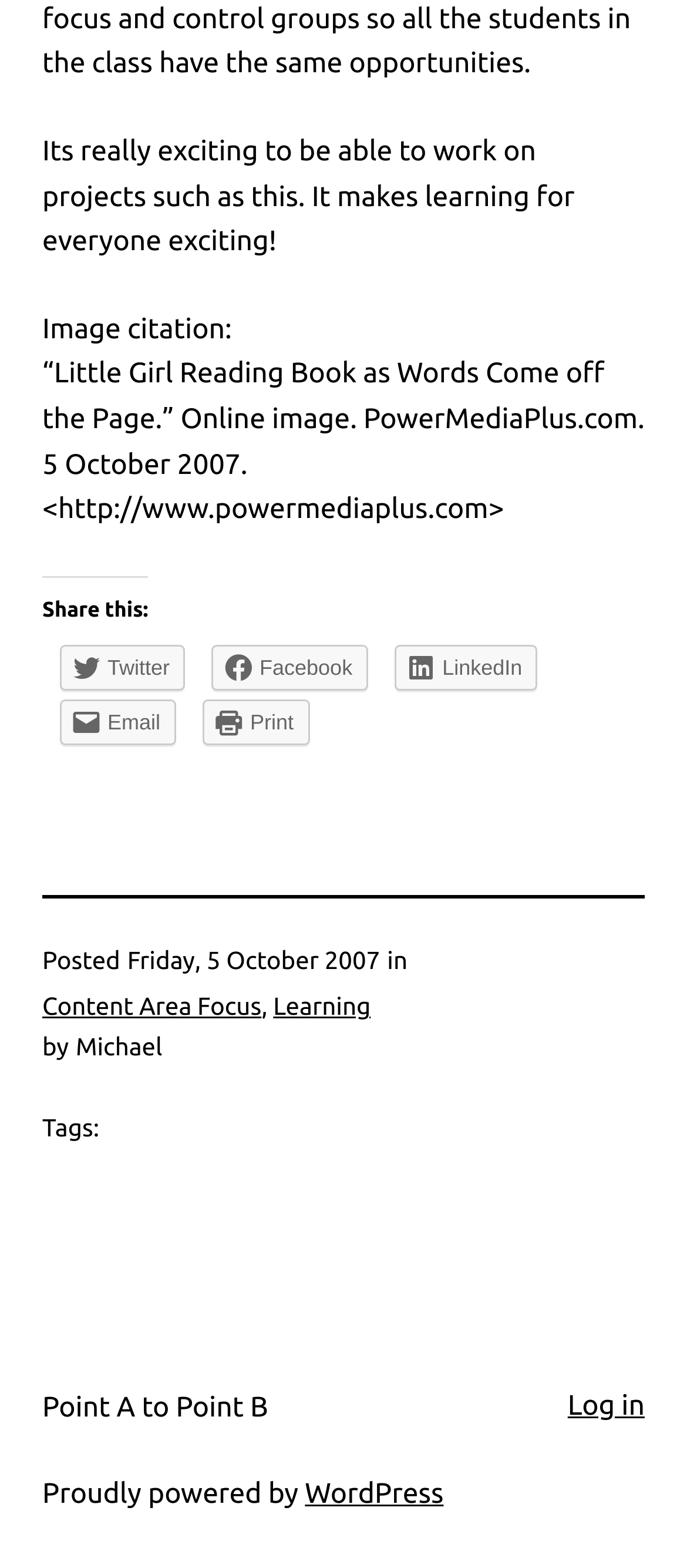Provide the bounding box coordinates in the format (top-left x, top-left y, bottom-right x, bottom-right y). All values are floating point numbers between 0 and 1. Determine the bounding box coordinate of the UI element described as: Office of Inspector General

None